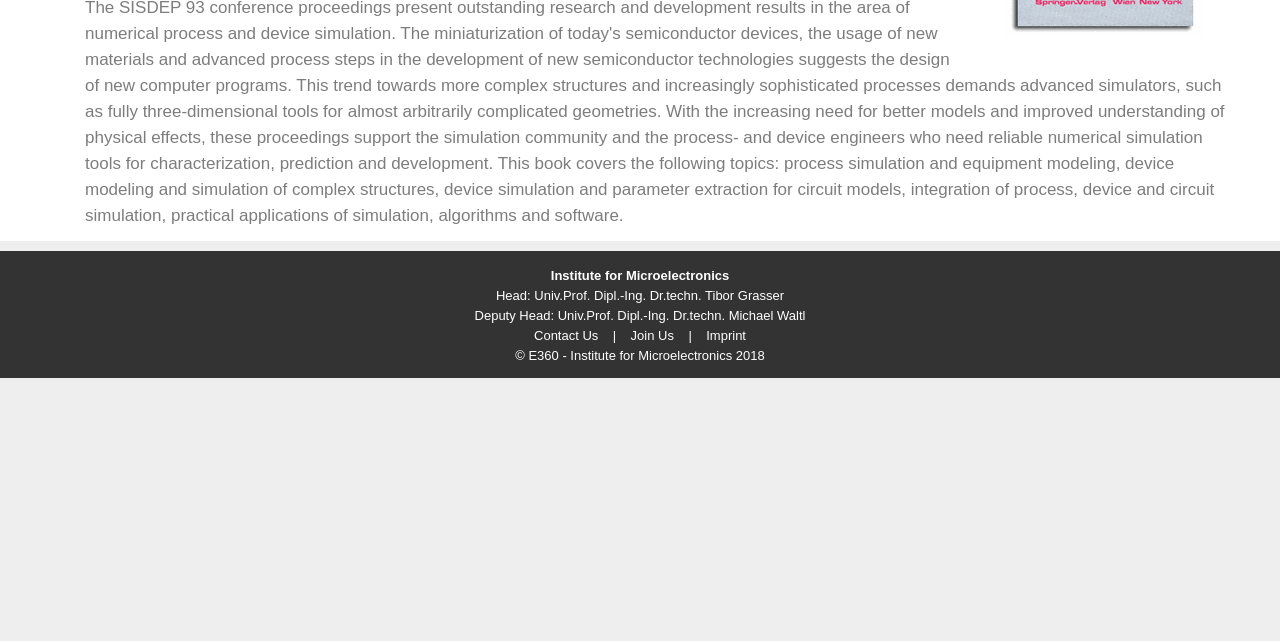Determine the bounding box of the UI element mentioned here: "Univ.Prof. Dipl.-Ing. Dr.techn. Tibor Grasser". The coordinates must be in the format [left, top, right, bottom] with values ranging from 0 to 1.

[0.417, 0.45, 0.613, 0.473]